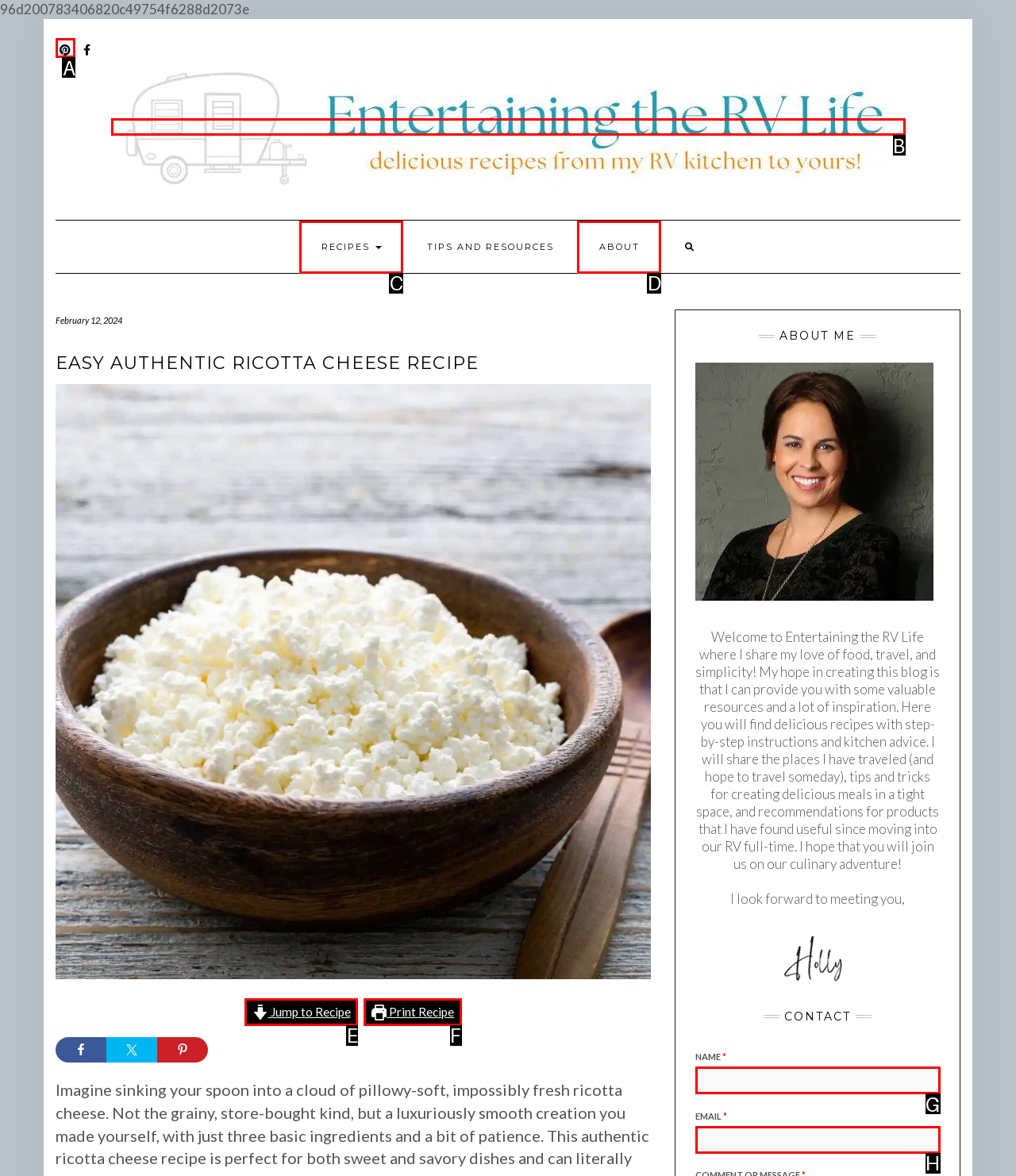From the given options, tell me which letter should be clicked to complete this task: Sign up to the newsletter
Answer with the letter only.

None